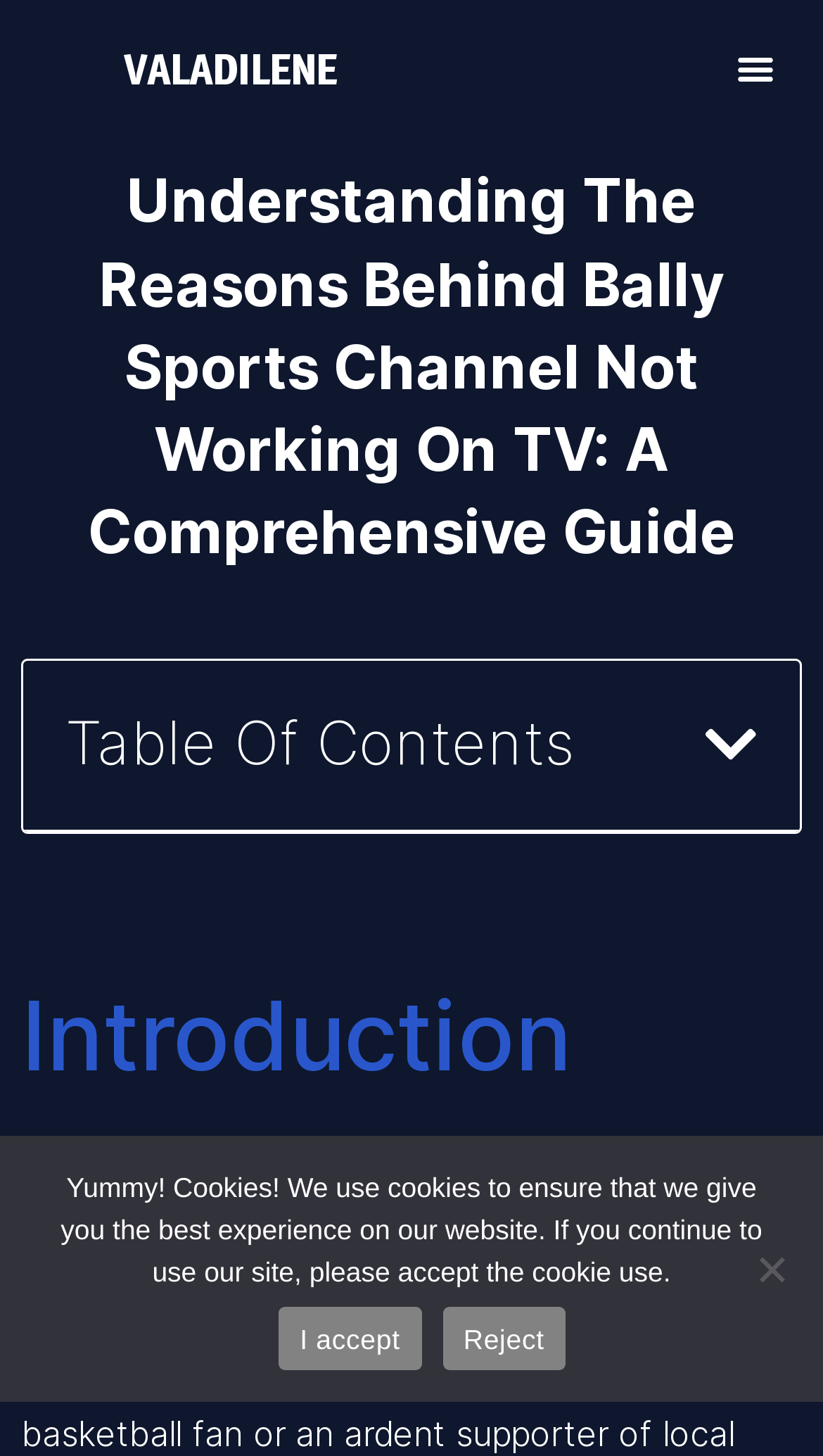What is the first section of the article?
Refer to the image and answer the question using a single word or phrase.

Introduction